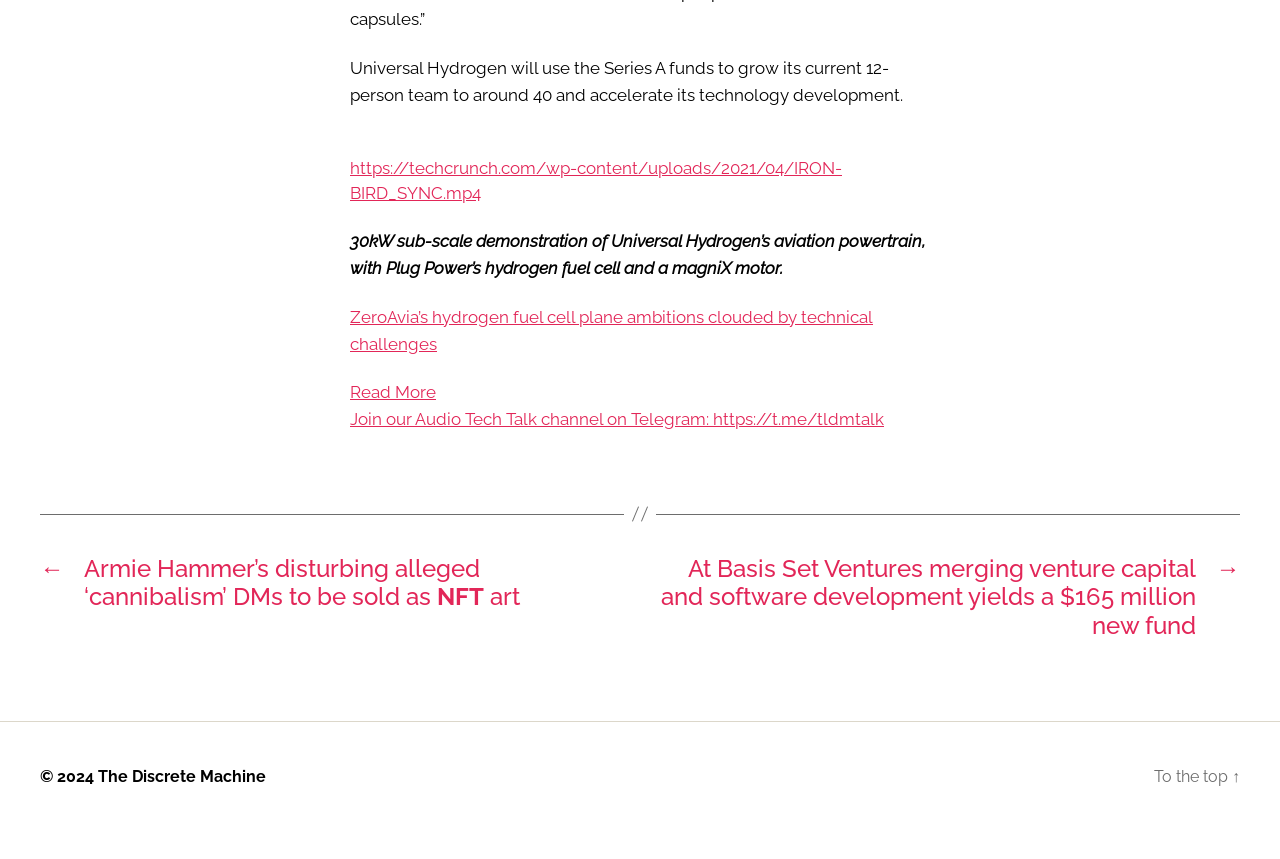Identify the bounding box coordinates of the section to be clicked to complete the task described by the following instruction: "Go back to the top of the page". The coordinates should be four float numbers between 0 and 1, formatted as [left, top, right, bottom].

[0.902, 0.924, 0.969, 0.946]